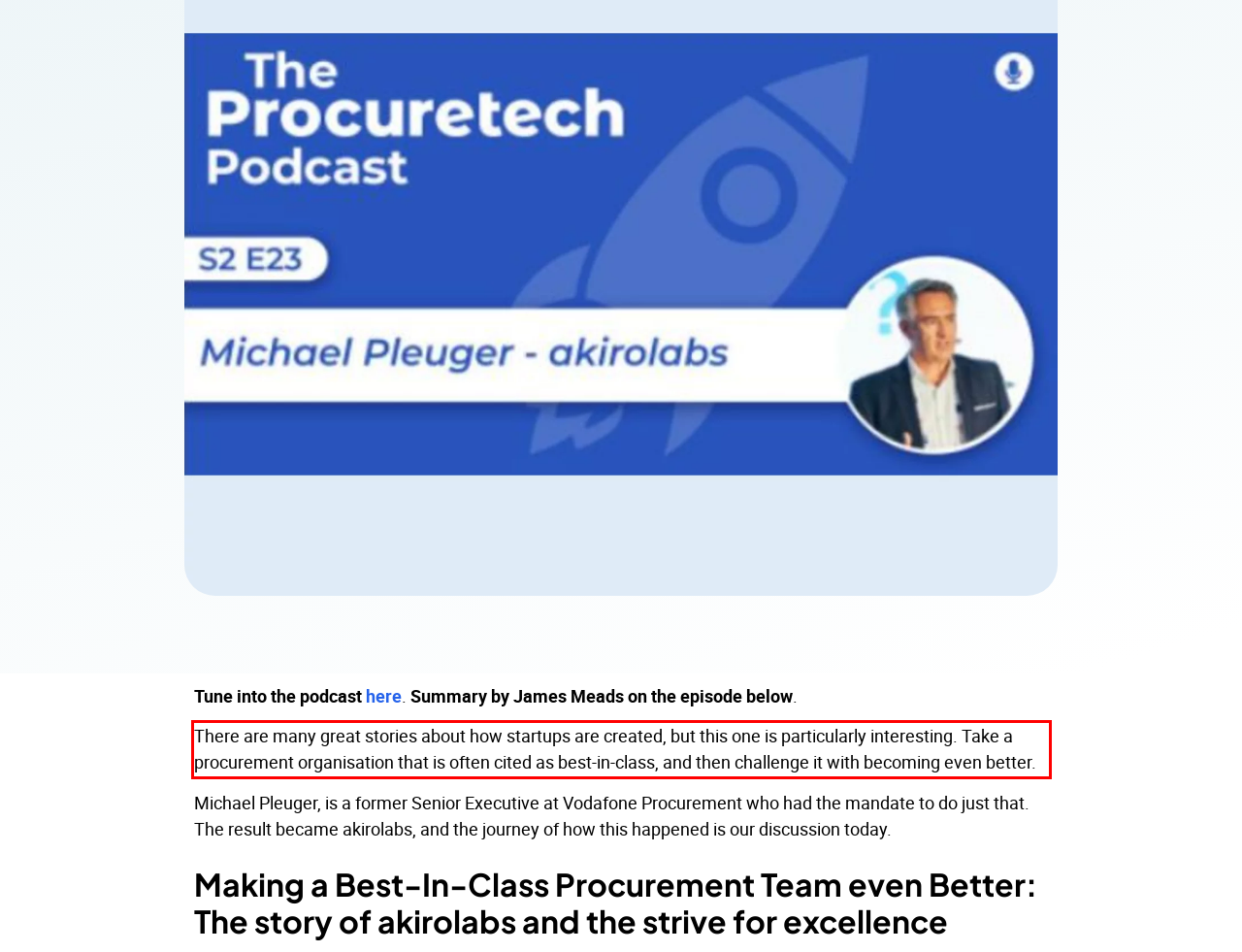You are presented with a webpage screenshot featuring a red bounding box. Perform OCR on the text inside the red bounding box and extract the content.

There are many great stories about how startups are created, but this one is particularly interesting. Take a procurement organisation that is often cited as best-in-class, and then challenge it with becoming even better.